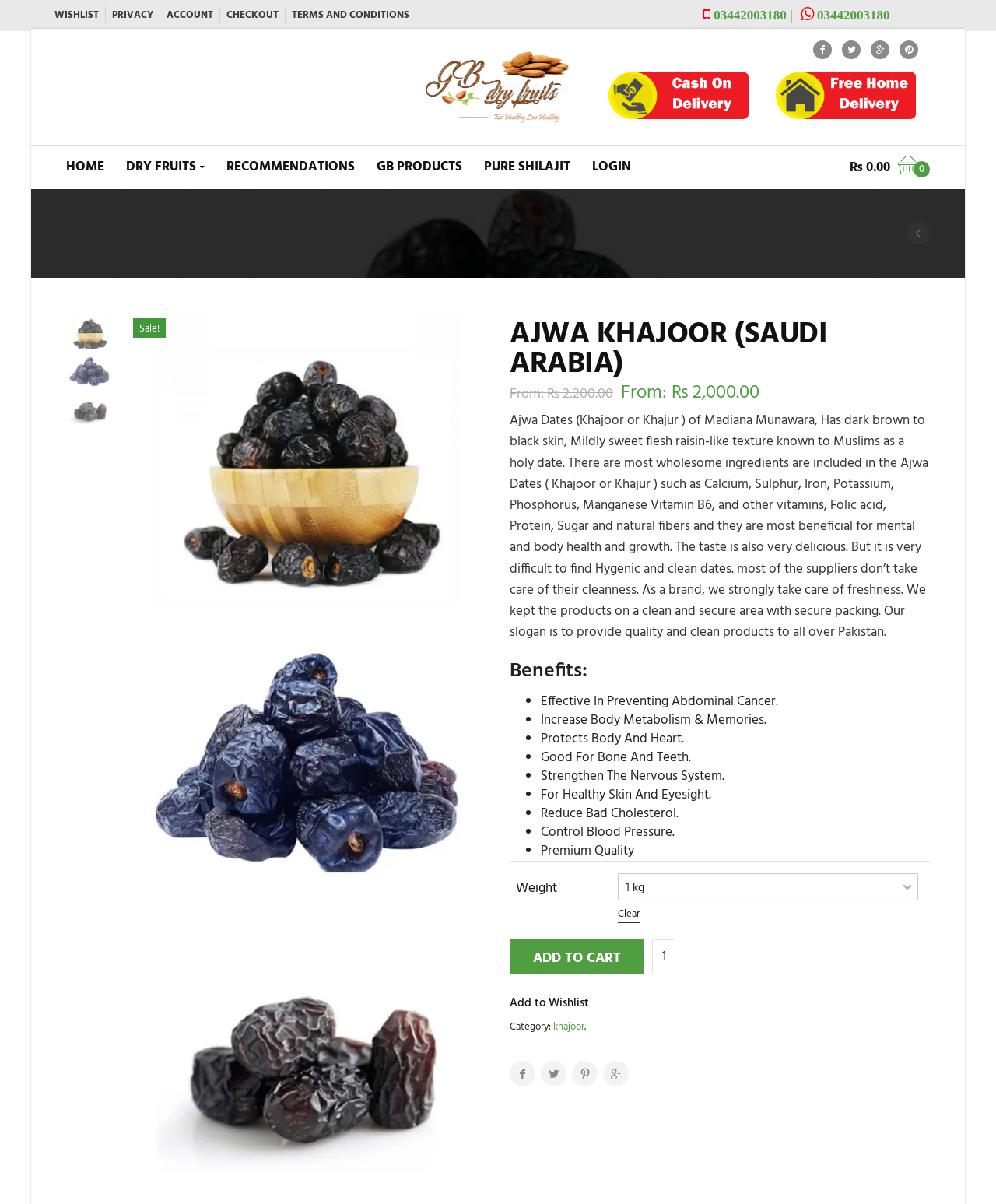Using the webpage screenshot and the element description alt="Twitter", determine the bounding box coordinates. Specify the coordinates in the format (top-left x, top-left y, bottom-right x, bottom-right y) with values ranging from 0 to 1.

[0.845, 0.034, 0.864, 0.049]